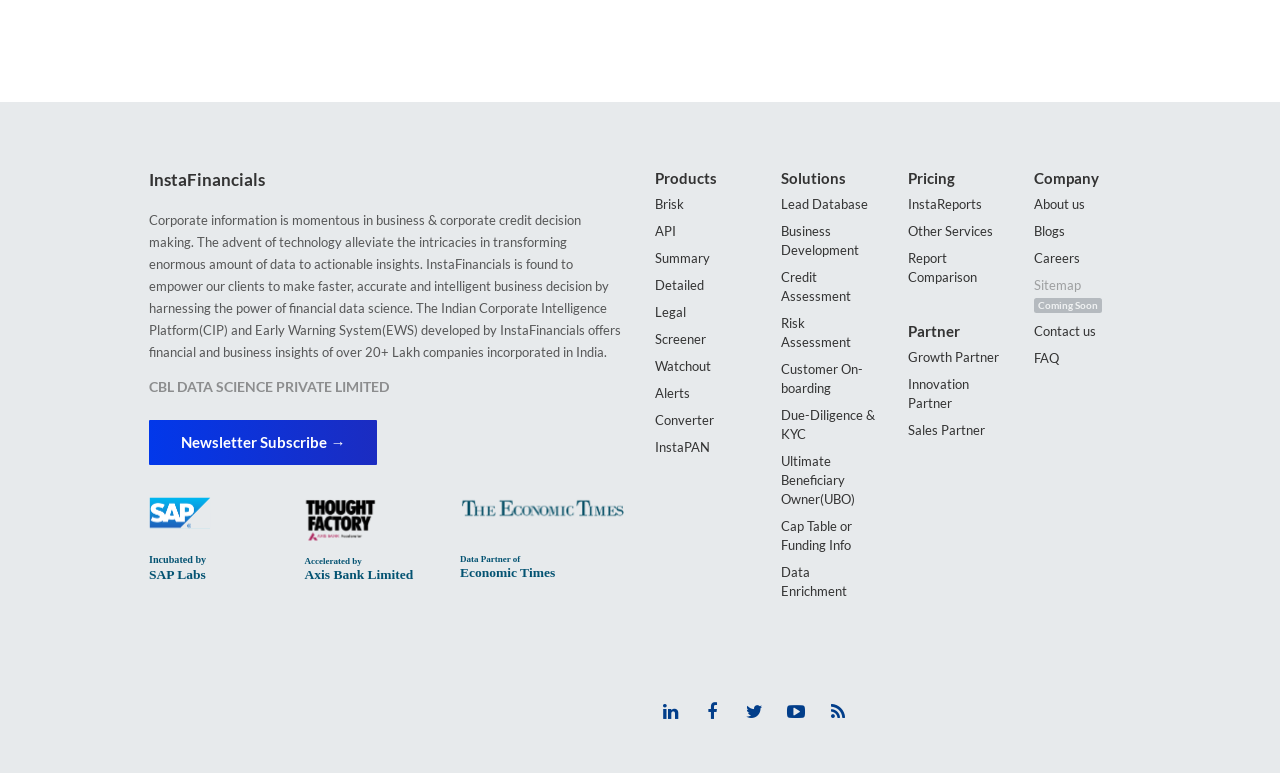Examine the screenshot and answer the question in as much detail as possible: What is the purpose of the Indian Corporate Intelligence Platform?

The webpage mentions that the Indian Corporate Intelligence Platform (CIP) developed by InstaFinancials offers financial and business insights of over 20+ Lakh companies incorporated in India, implying that its purpose is to provide such insights.